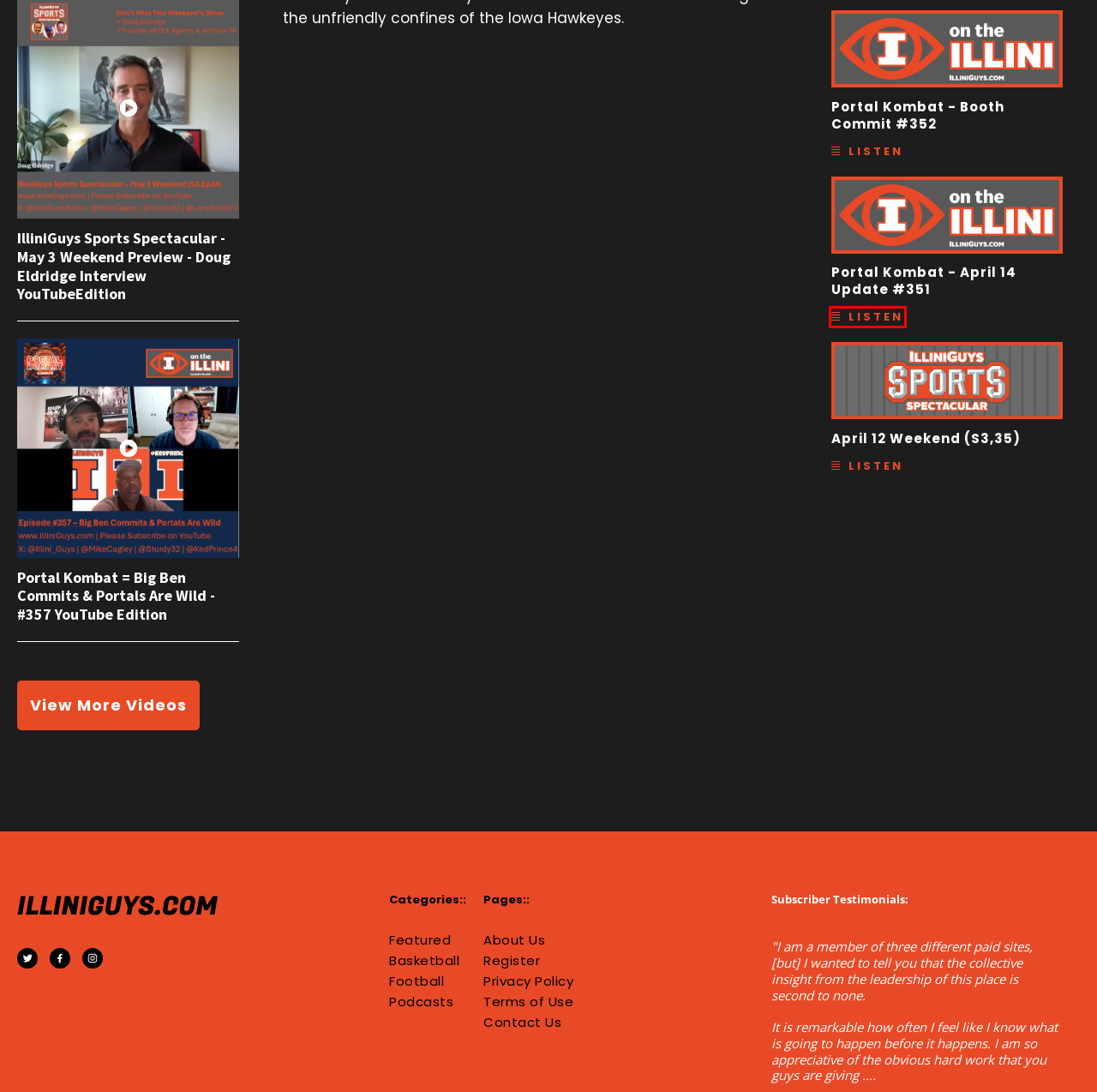Given a webpage screenshot with a red bounding box around a UI element, choose the webpage description that best matches the new webpage after clicking the element within the bounding box. Here are the candidates:
A. Portal Kombat = Big Ben Commits & Portals Are Wild - #357 YouTube Edition - IlliniGuys.com
B. Contact Us - IlliniGuys.com
C. Portal Kombat - April 14 Update #351 - IlliniGuys.com
D. Privacy Policy - IlliniGuys.com
E. Featured - IlliniGuys.com
F. April 12 Weekend (S3,35) - IlliniGuys.com
G. Football - IlliniGuys.com
H. About Us - IlliniGuys.com

C